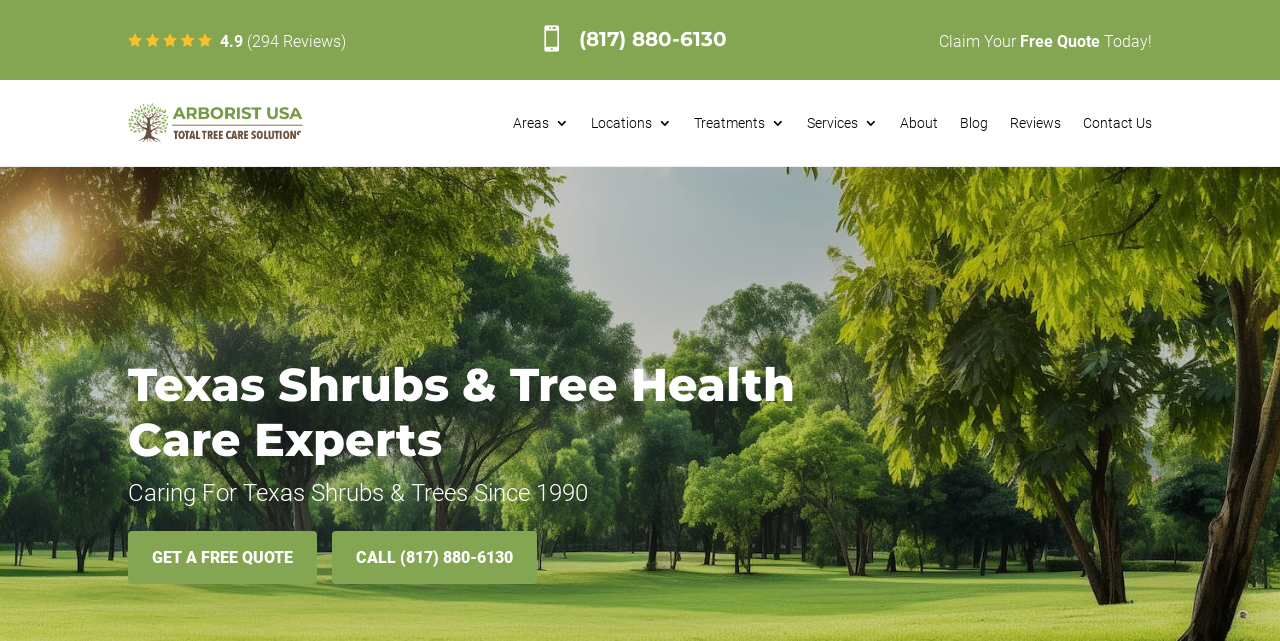Summarize the contents and layout of the webpage in detail.

The webpage is about Arborist USA, a tree and shrub pest treatment service company in Ida, Texas. At the top left, there is a 5-star rated tree service company logo with a rating of 4.9 based on 294 reviews. Next to the logo, there is a phone number (817) 880-6130, which is a clickable link. 

Below the logo, there is a table with a series of links, including "Areas", "Locations", "Treatments", "Services", "About", "Blog", "Reviews", and "Contact Us". 

On the right side of the page, there is a call-to-action section with a heading "Claim Your Free Quote Today!" in three separate lines. 

Further down the page, there is a main heading "Texas Shrubs & Tree Health Care Experts" followed by a subheading "Caring For Texas Shrubs & Trees Since 1990". 

At the bottom of the page, there are two prominent buttons, "GET A FREE QUOTE" and "CALL (817) 880-6130", which are likely the primary actions the webpage is encouraging visitors to take.